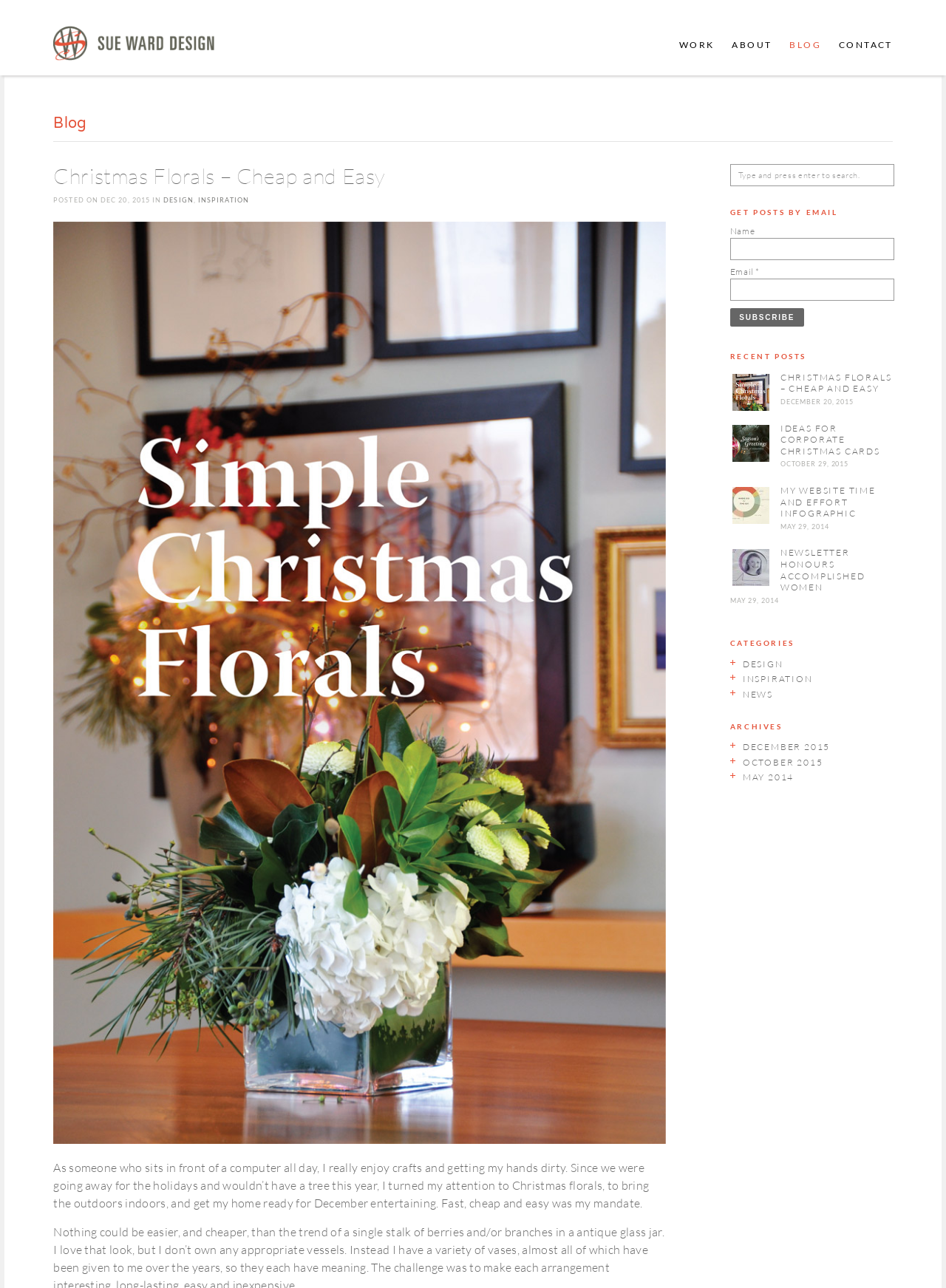Based on the description "Contact", find the bounding box of the specified UI element.

[0.887, 0.028, 0.944, 0.042]